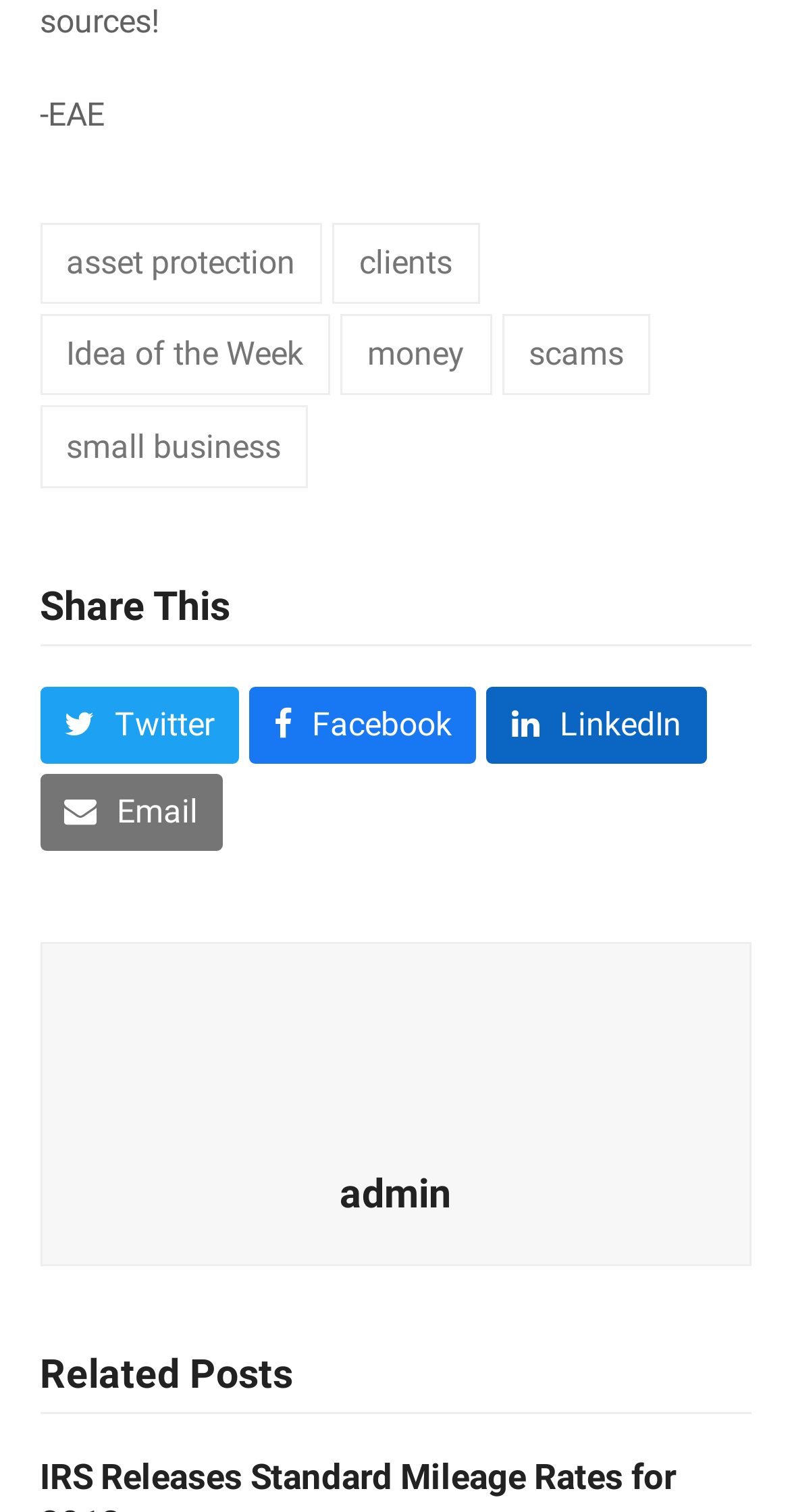Based on the image, provide a detailed response to the question:
What is the first link on the webpage?

The first link on the webpage is 'asset protection' which is located at the top left corner of the webpage with a bounding box of [0.05, 0.147, 0.408, 0.201].